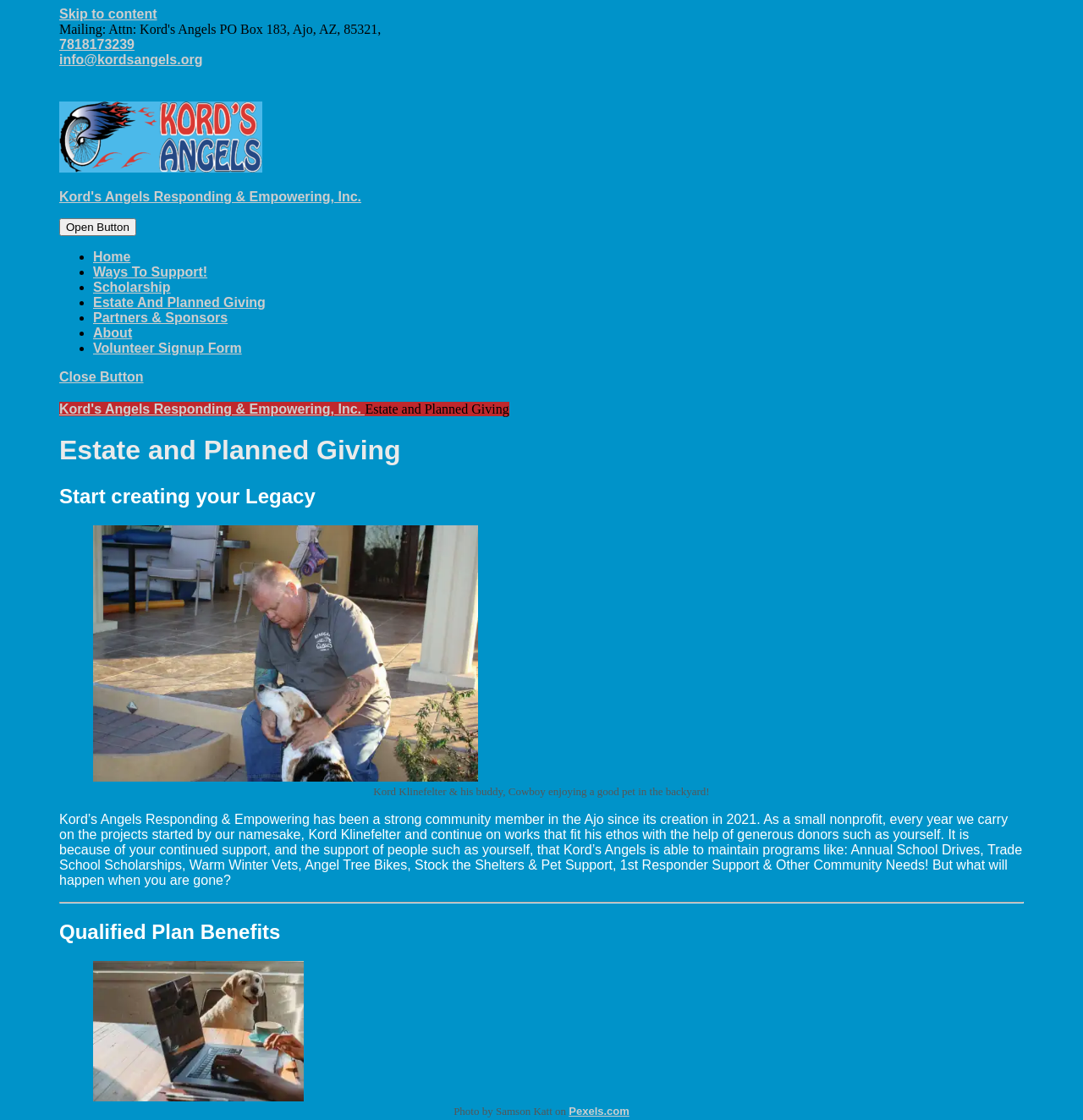Give a short answer using one word or phrase for the question:
What type of benefits are discussed on the webpage?

Qualified Plan Benefits